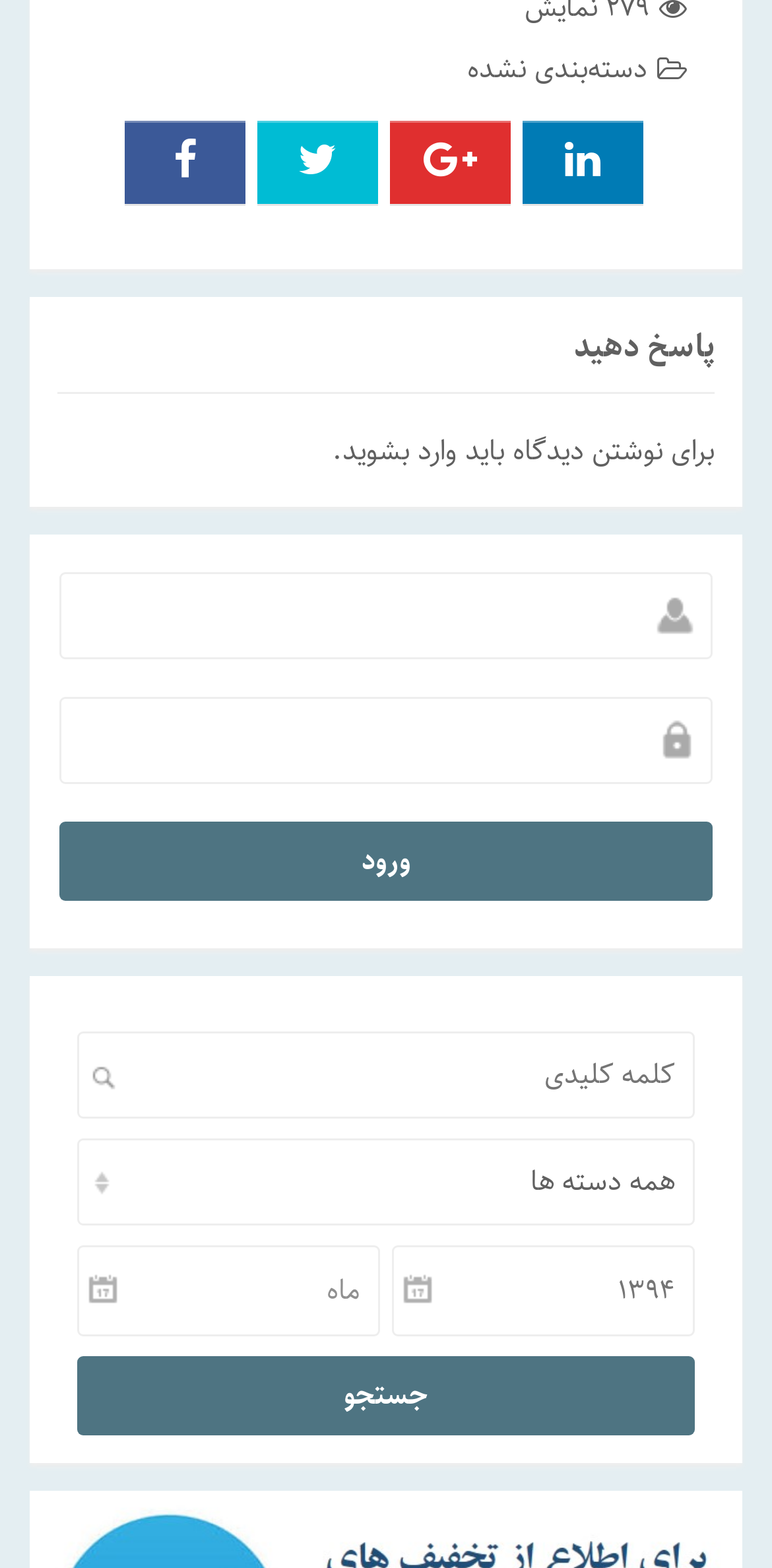What is required to write a comment?
Please use the image to deliver a detailed and complete answer.

The text 'برای نوشتن دیدگاه باید وارد بشوید' suggests that in order to write a comment, one needs to log in first, as the text translates to 'To write a comment, you must log in'.